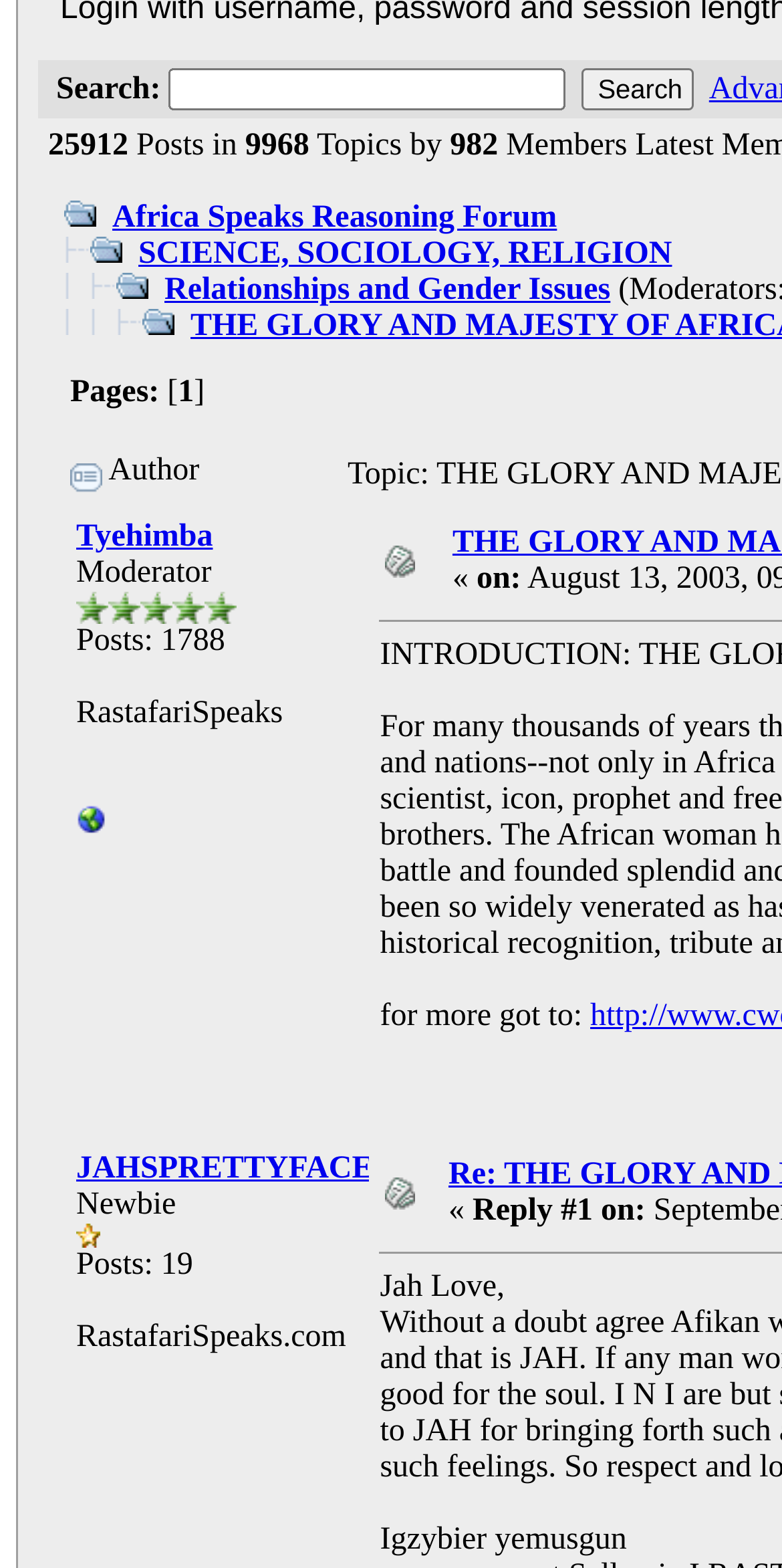Given the webpage screenshot and the description, determine the bounding box coordinates (top-left x, top-left y, bottom-right x, bottom-right y) that define the location of the UI element matching this description: Smart Running

None